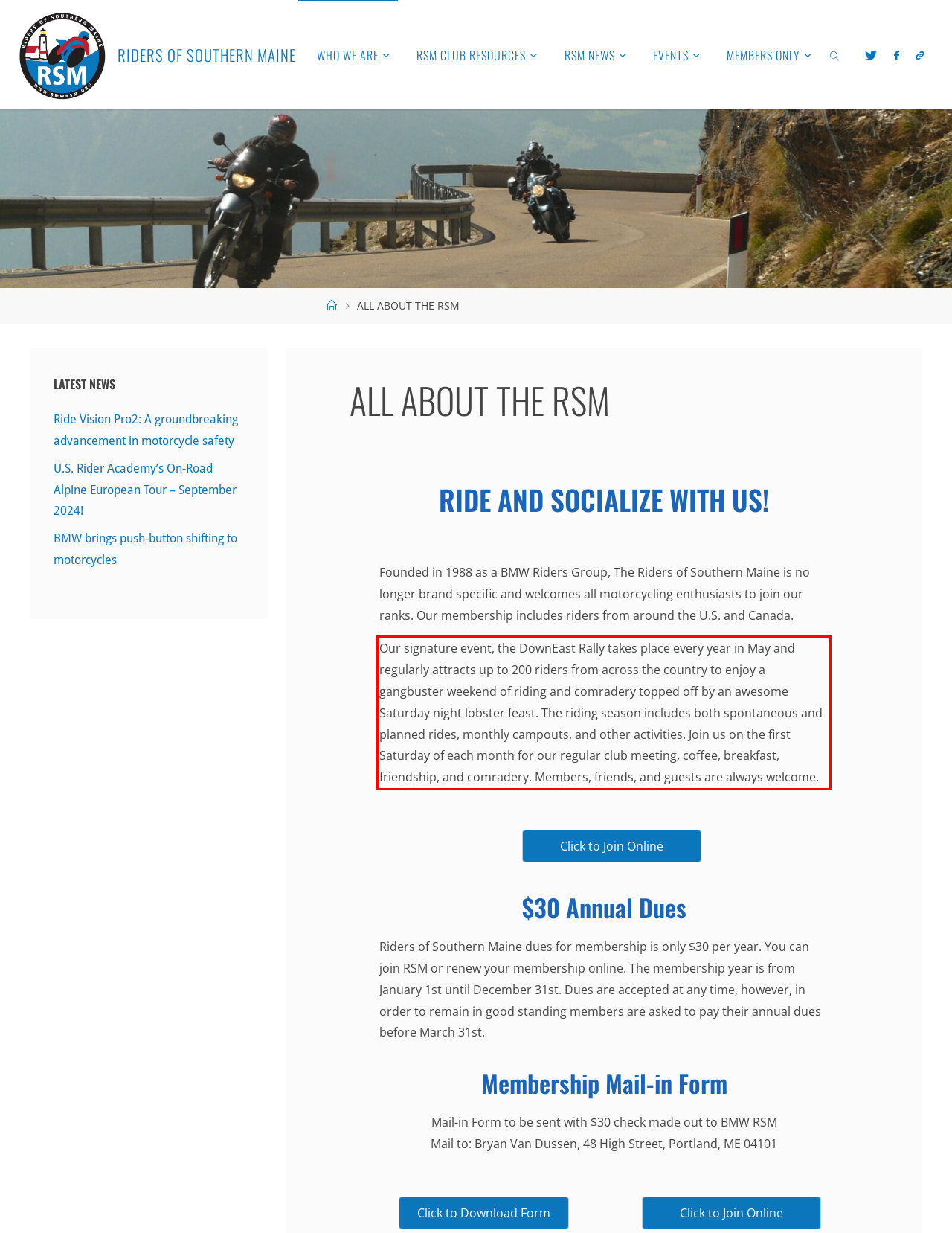Please look at the screenshot provided and find the red bounding box. Extract the text content contained within this bounding box.

Our signature event, the DownEast Rally takes place every year in May and regularly attracts up to 200 riders from across the country to enjoy a gangbuster weekend of riding and comradery topped off by an awesome Saturday night lobster feast. The riding season includes both spontaneous and planned rides, monthly campouts, and other activities. Join us on the first Saturday of each month for our regular club meeting, coffee, breakfast, friendship, and comradery. Members, friends, and guests are always welcome.